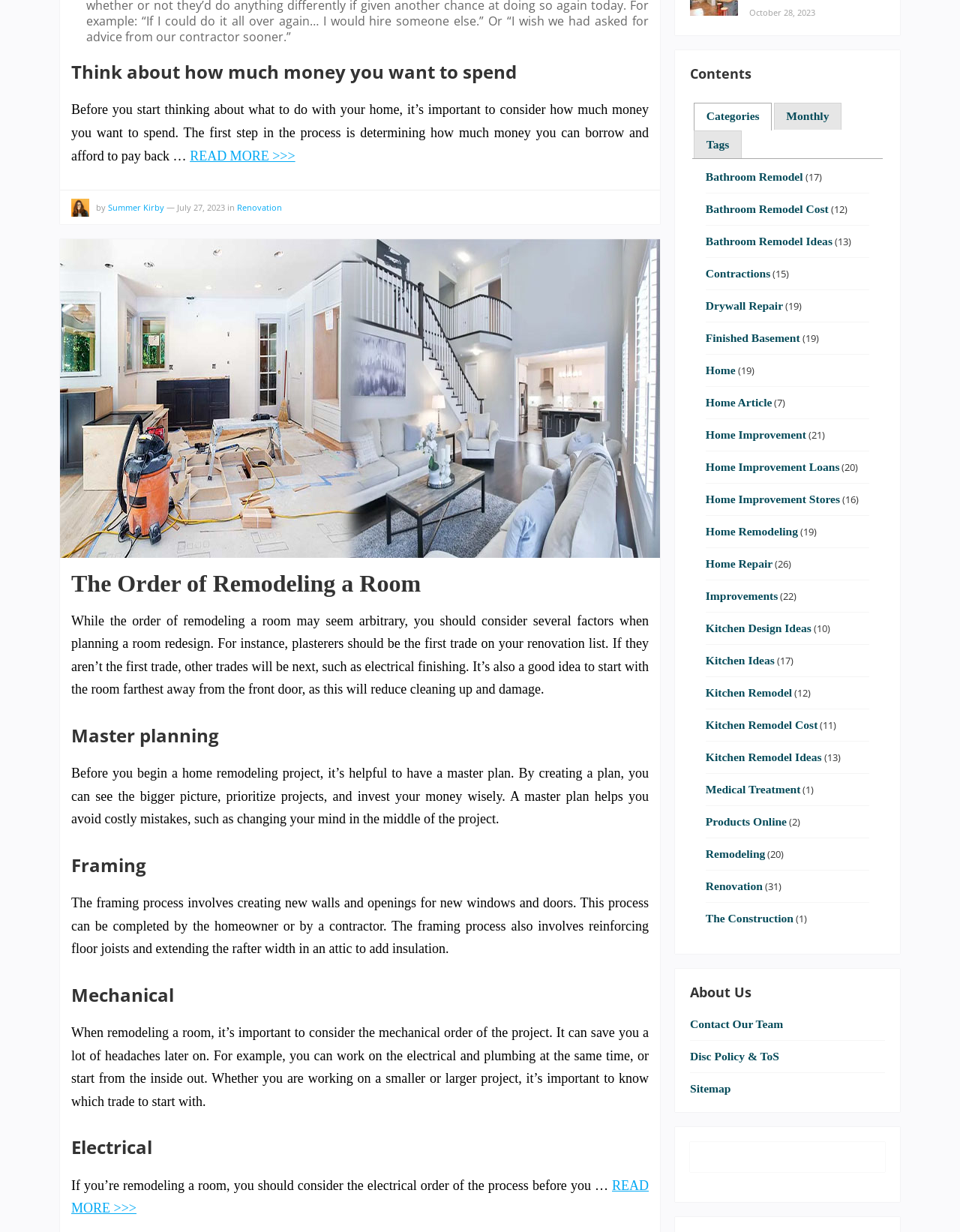Who wrote the article 'Think about how much money you want to spend'?
Kindly offer a comprehensive and detailed response to the question.

I found the answer by looking at the author's name, which is 'Summer Kirby', located below the article title 'Think about how much money you want to spend'.